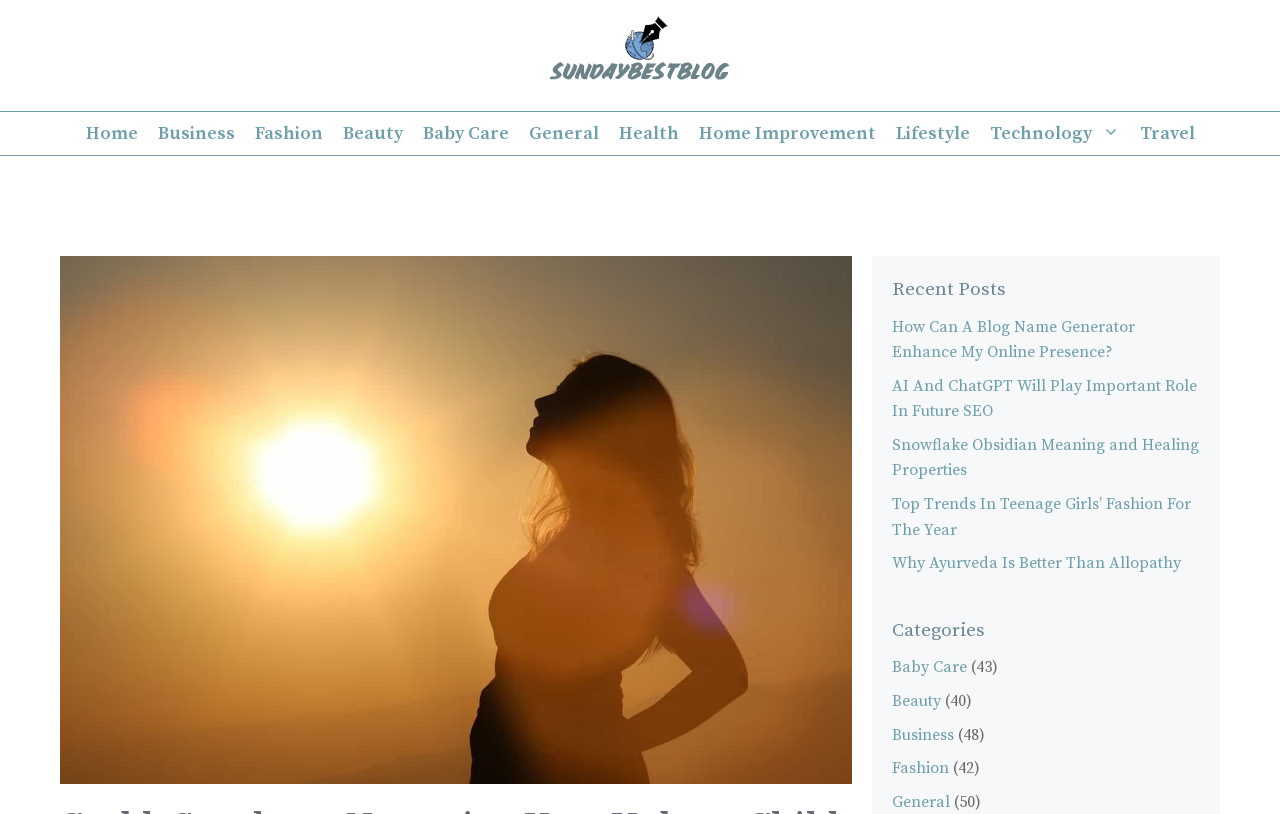What is the position of the 'Baby Care' link in the navigation menu? Using the information from the screenshot, answer with a single word or phrase.

5th